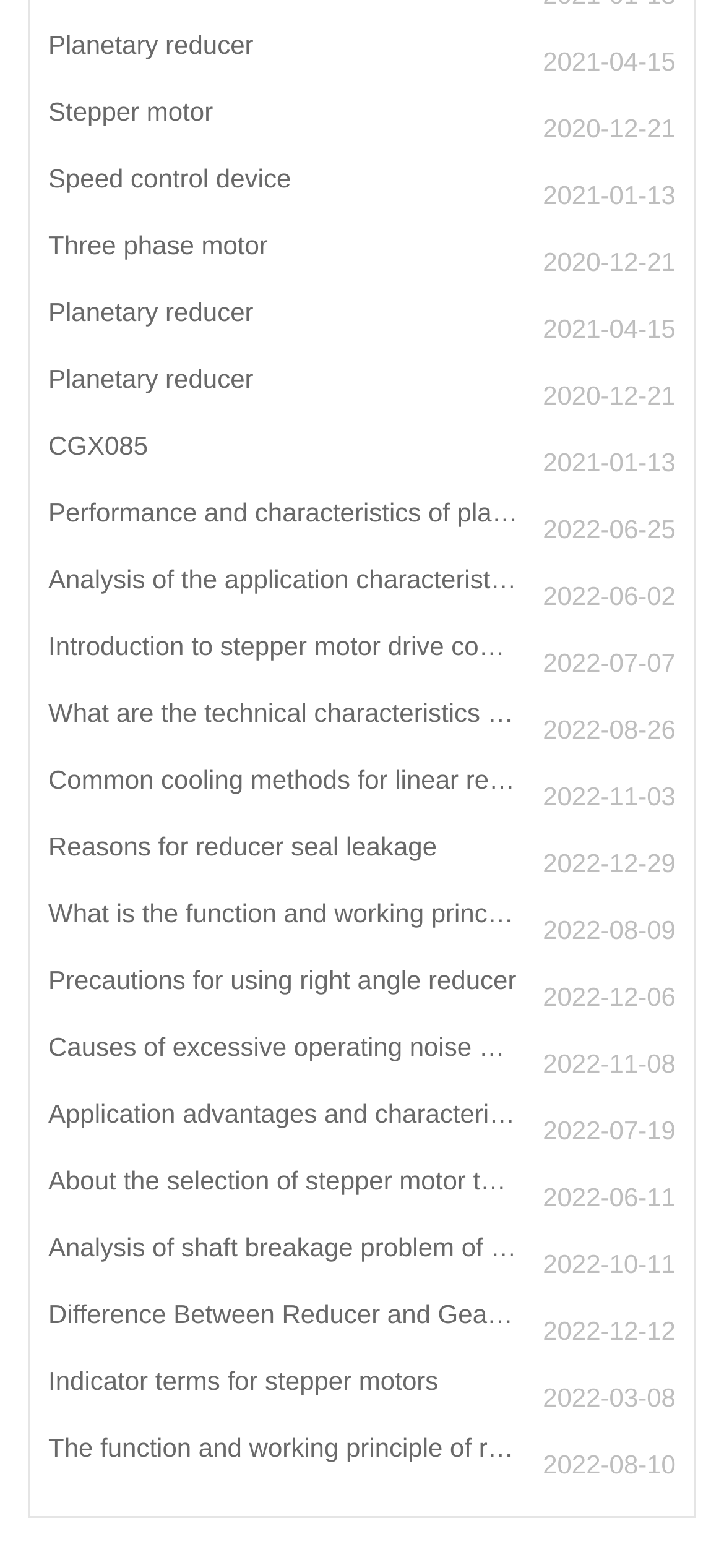Locate the bounding box coordinates of the element you need to click to accomplish the task described by this instruction: "Explore the function and working principle of reduction motor".

[0.067, 0.912, 0.933, 0.955]